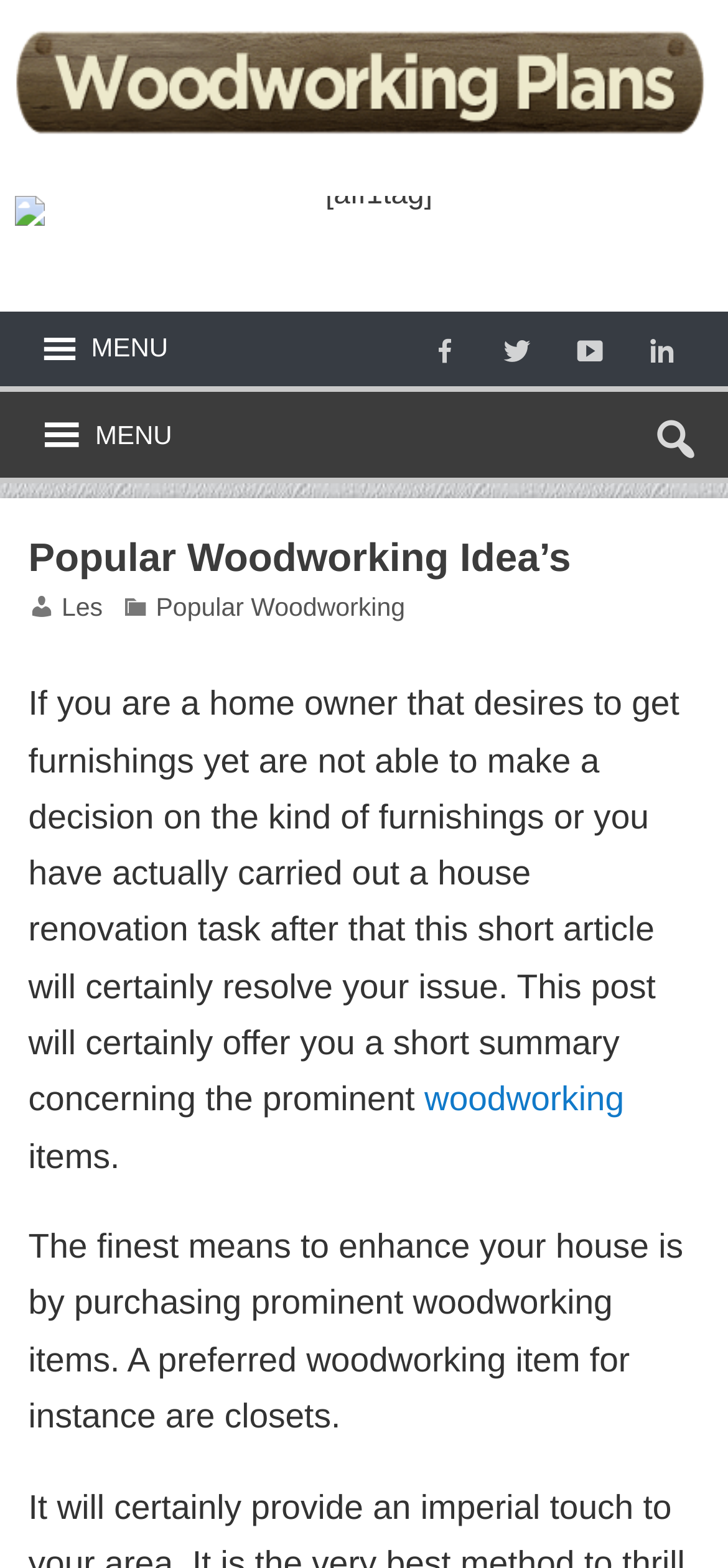What is the website about?
Examine the image closely and answer the question with as much detail as possible.

Based on the webpage content, it appears that the website is focused on providing ideas and plans for woodworking projects, specifically for homeowners who are looking to create or renovate furniture.